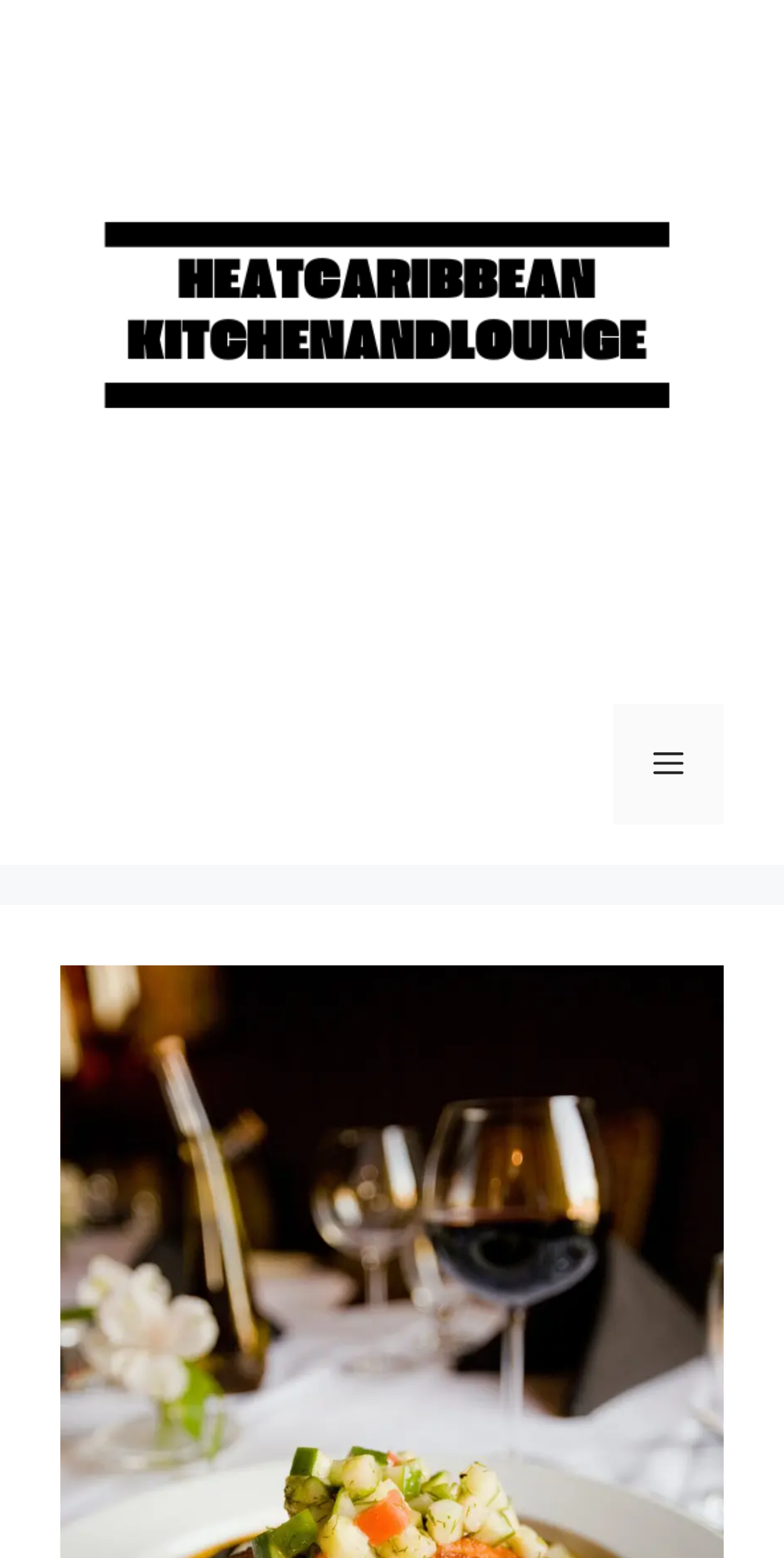Determine the bounding box for the described HTML element: "Menu". Ensure the coordinates are four float numbers between 0 and 1 in the format [left, top, right, bottom].

[0.782, 0.452, 0.923, 0.529]